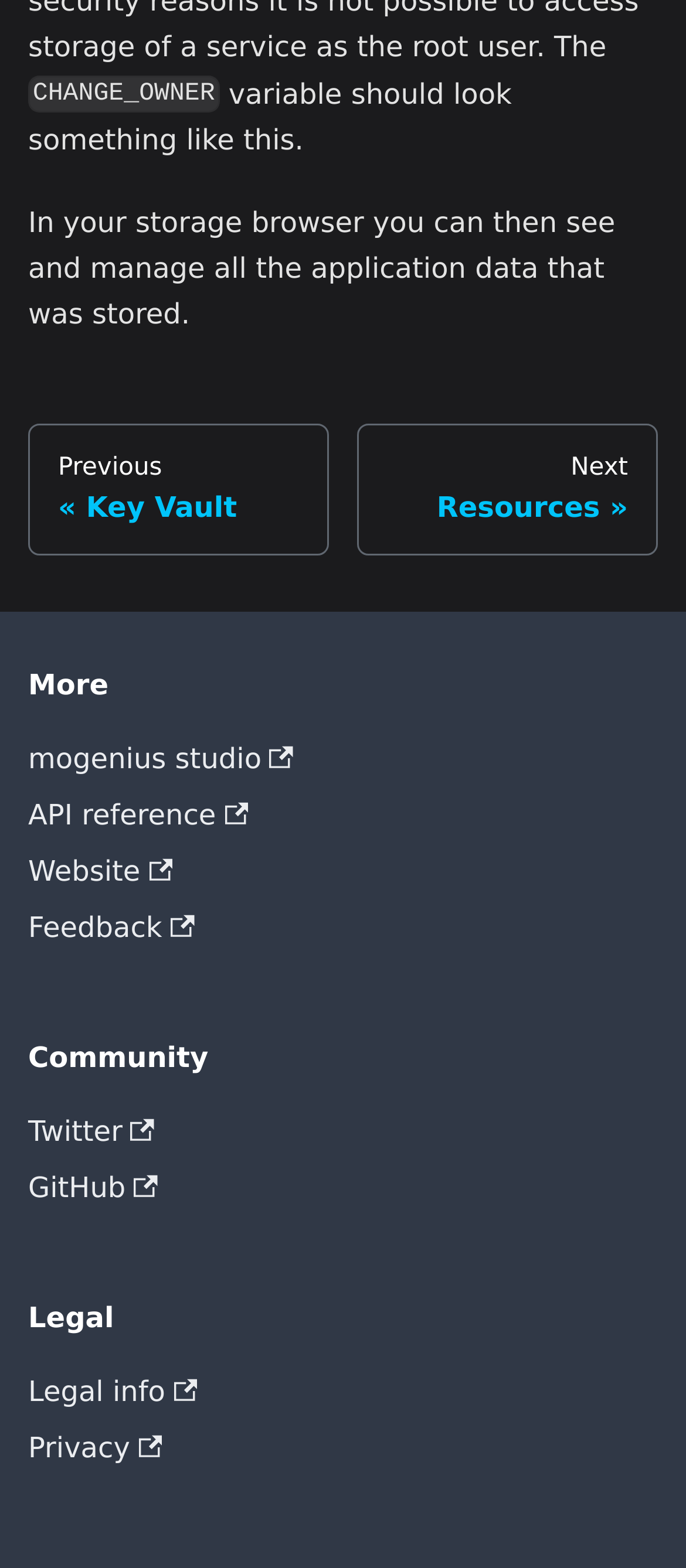What social media platforms are linked?
Look at the image and provide a short answer using one word or a phrase.

Twitter and GitHub